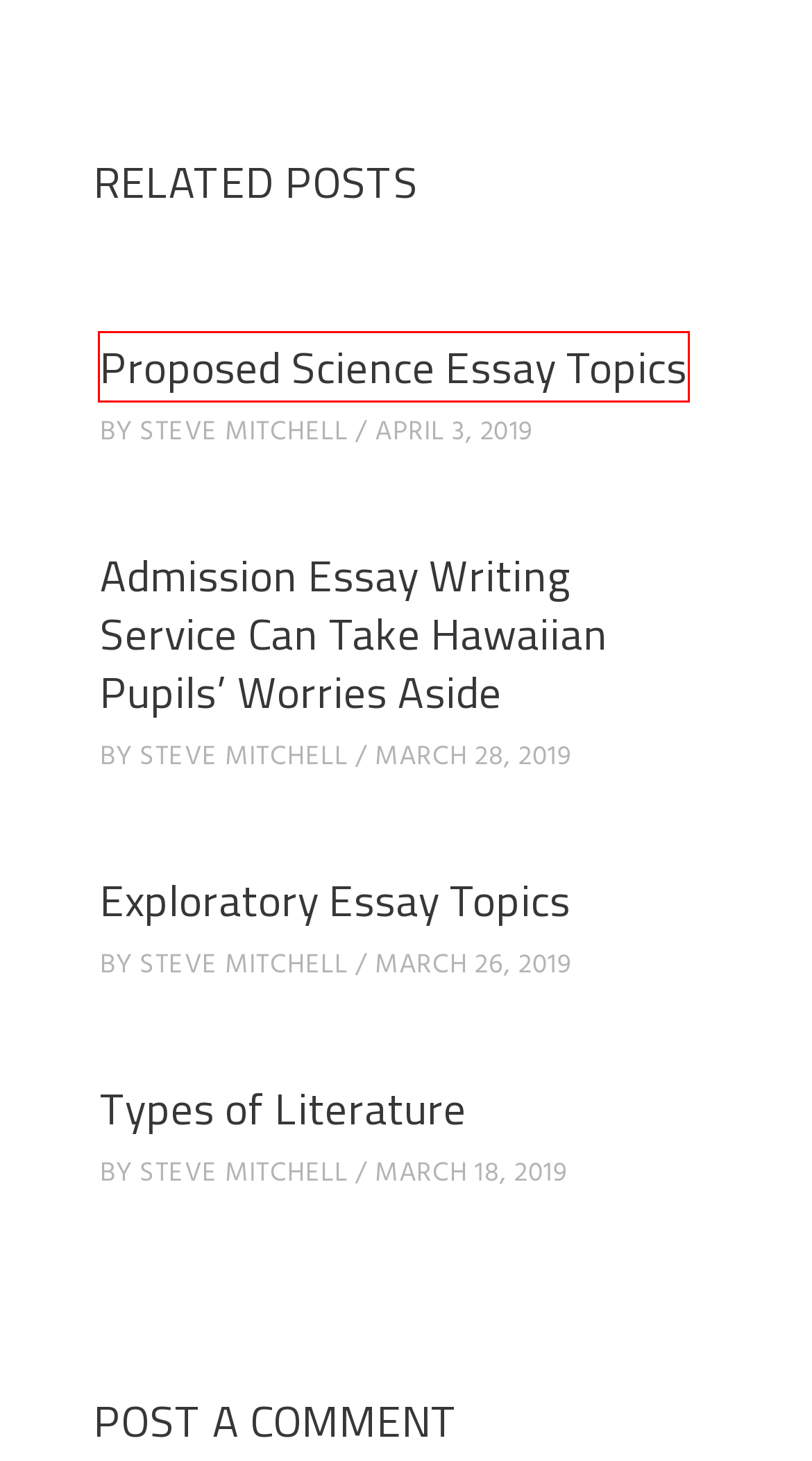Inspect the provided webpage screenshot, concentrating on the element within the red bounding box. Select the description that best represents the new webpage after you click the highlighted element. Here are the candidates:
A. Proposed Science Essay Topics – Raad Ghantous
B. Admission Essay Writing Service Can Take Hawaiian Pupils’ Worries Aside – Raad Ghantous
C. Exploratory Essay Topics – Raad Ghantous
D. March 2019 – Raad Ghantous
E. April 2019 – Raad Ghantous
F. Steve Mitchell – Raad Ghantous
G. Types of Literature – Raad Ghantous
H. Uncategorized – Raad Ghantous

A